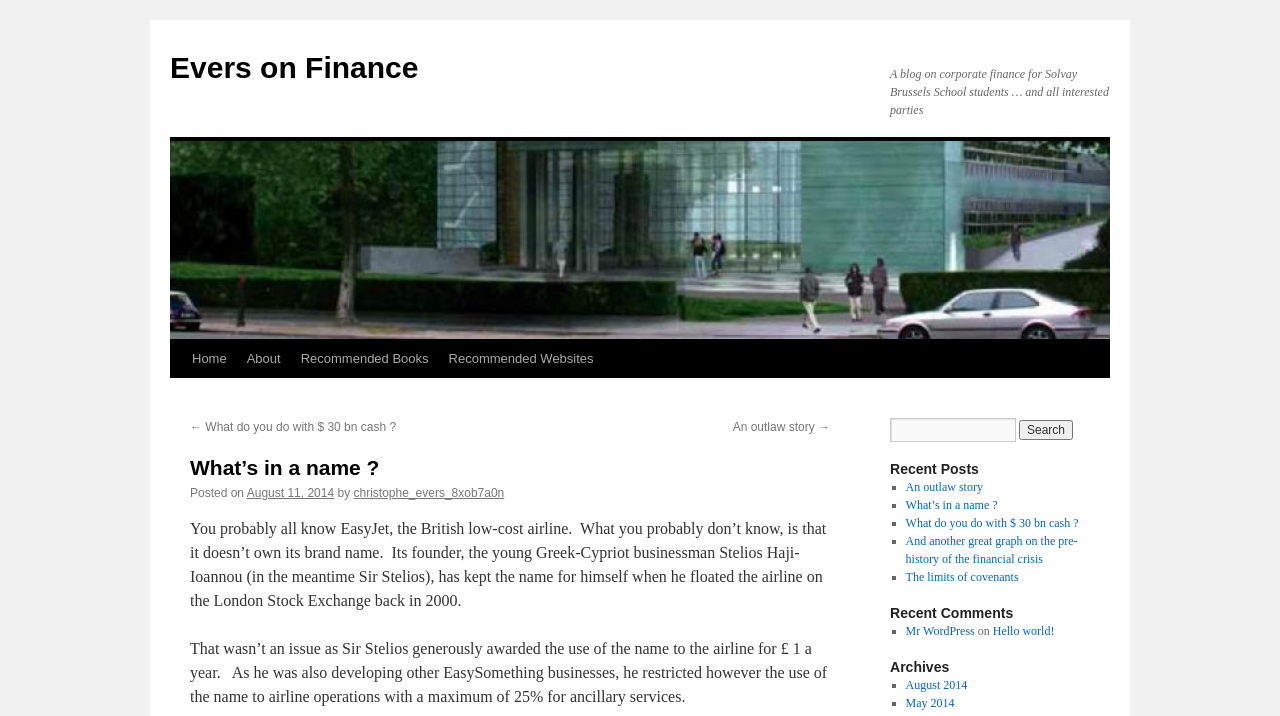What is the topic of the article?
Based on the image, respond with a single word or phrase.

Corporate finance